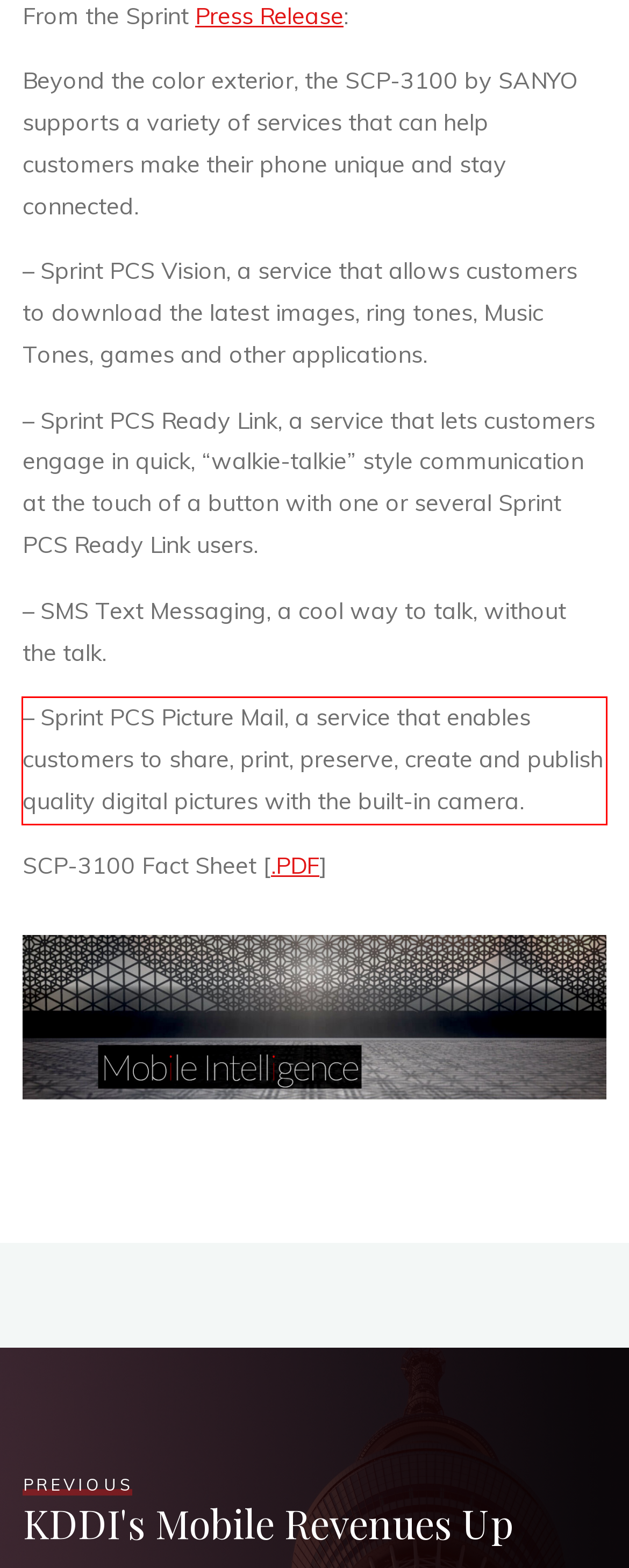You are provided with a screenshot of a webpage that includes a red bounding box. Extract and generate the text content found within the red bounding box.

– Sprint PCS Picture Mail, a service that enables customers to share, print, preserve, create and publish quality digital pictures with the built-in camera.